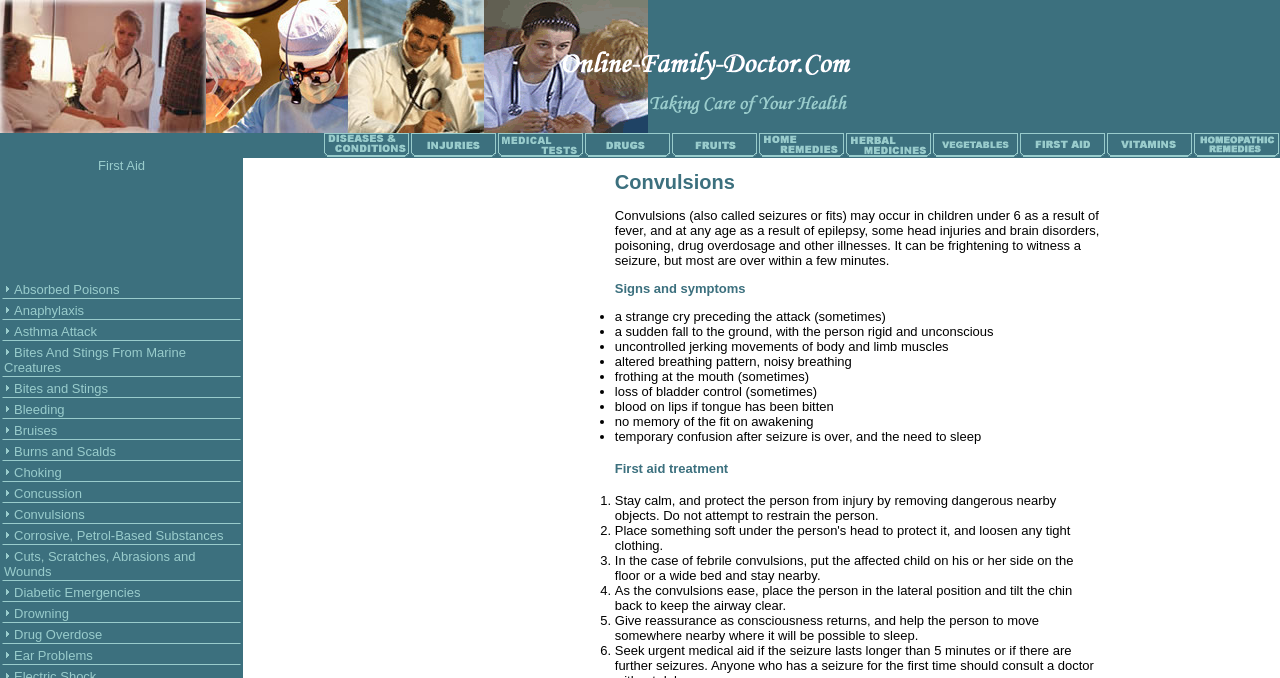Indicate the bounding box coordinates of the element that needs to be clicked to satisfy the following instruction: "Click on Convulsions". The coordinates should be four float numbers between 0 and 1, i.e., [left, top, right, bottom].

[0.011, 0.748, 0.066, 0.77]